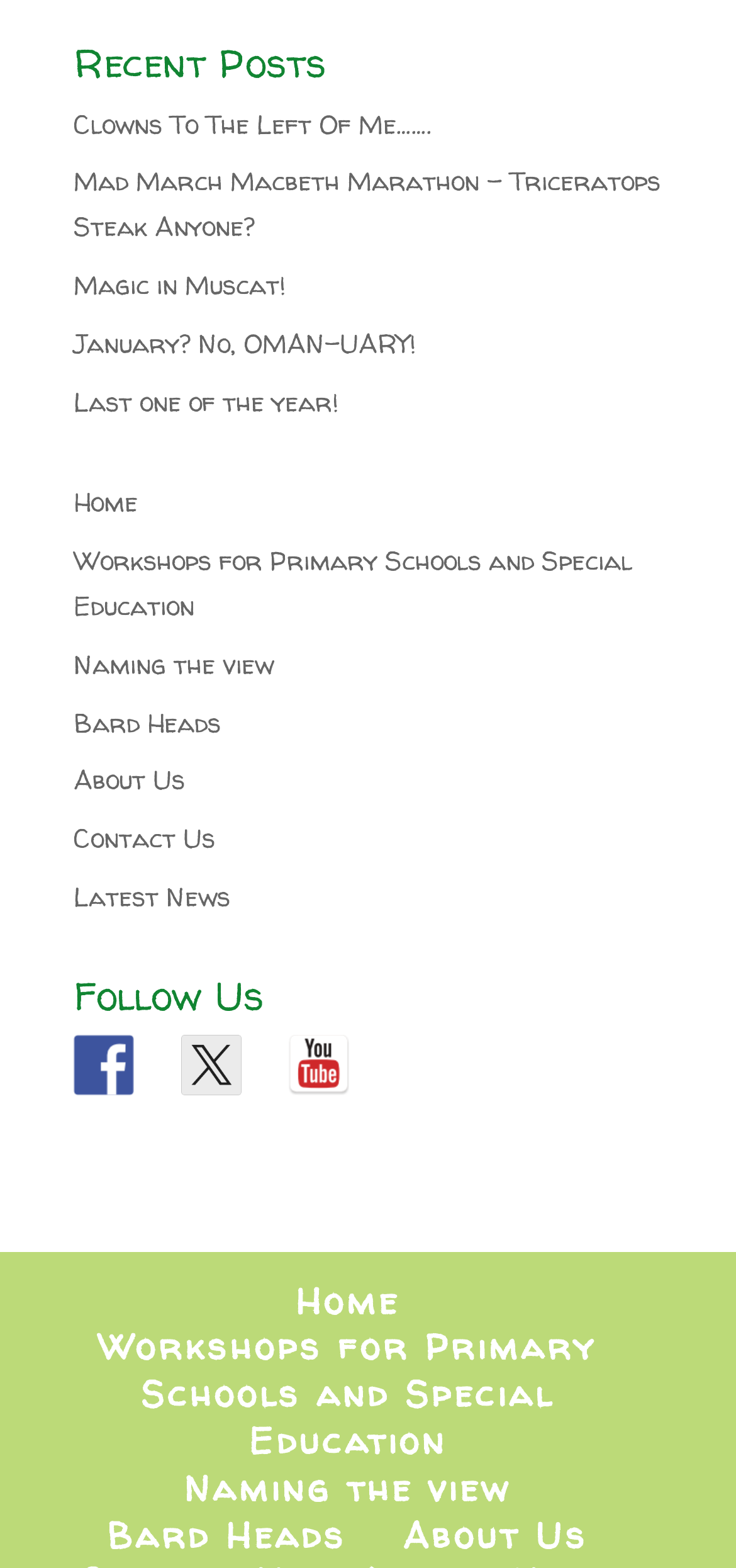How many navigation menus are there on the webpage?
Using the screenshot, give a one-word or short phrase answer.

2